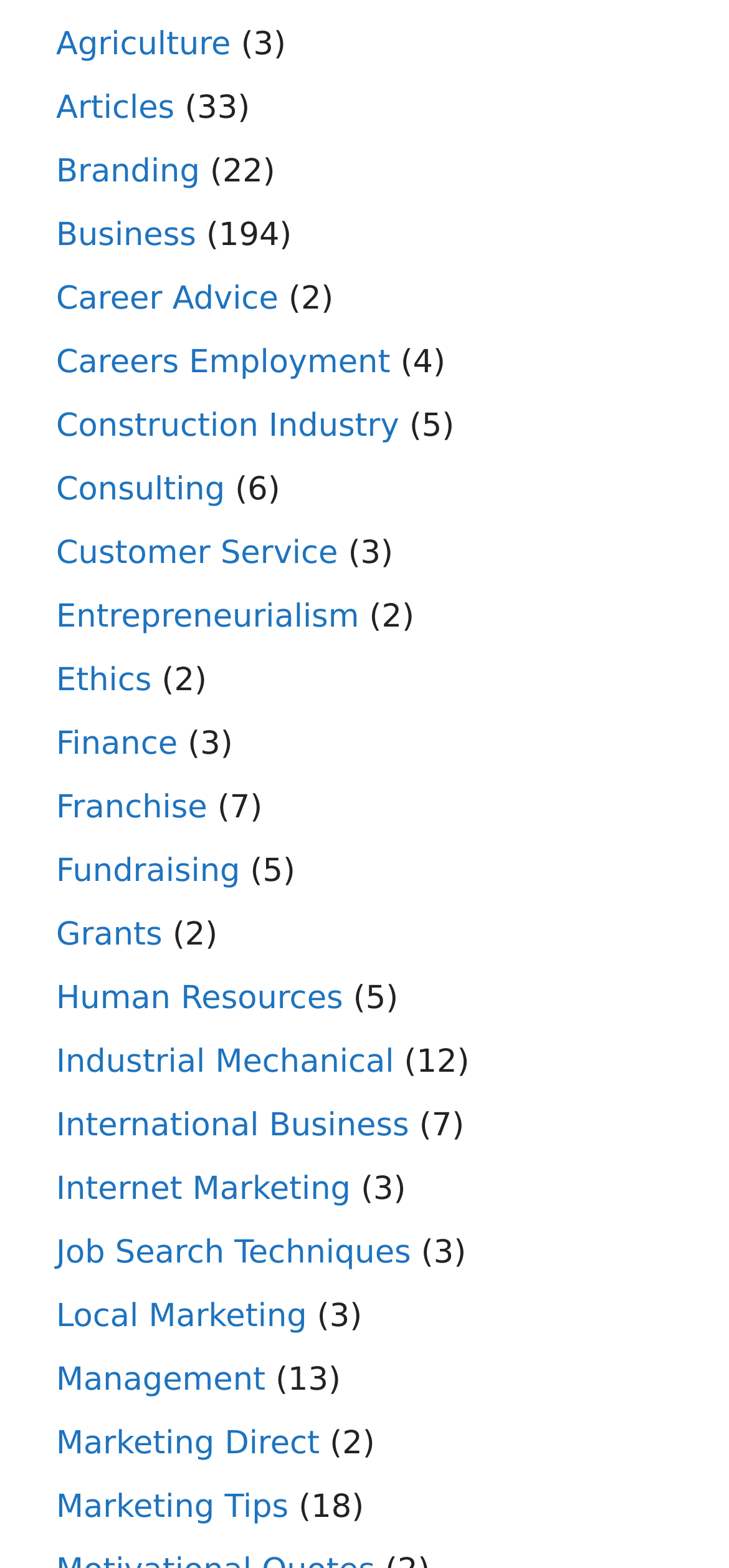How many categories are listed on the webpage?
Look at the image and respond with a single word or a short phrase.

25